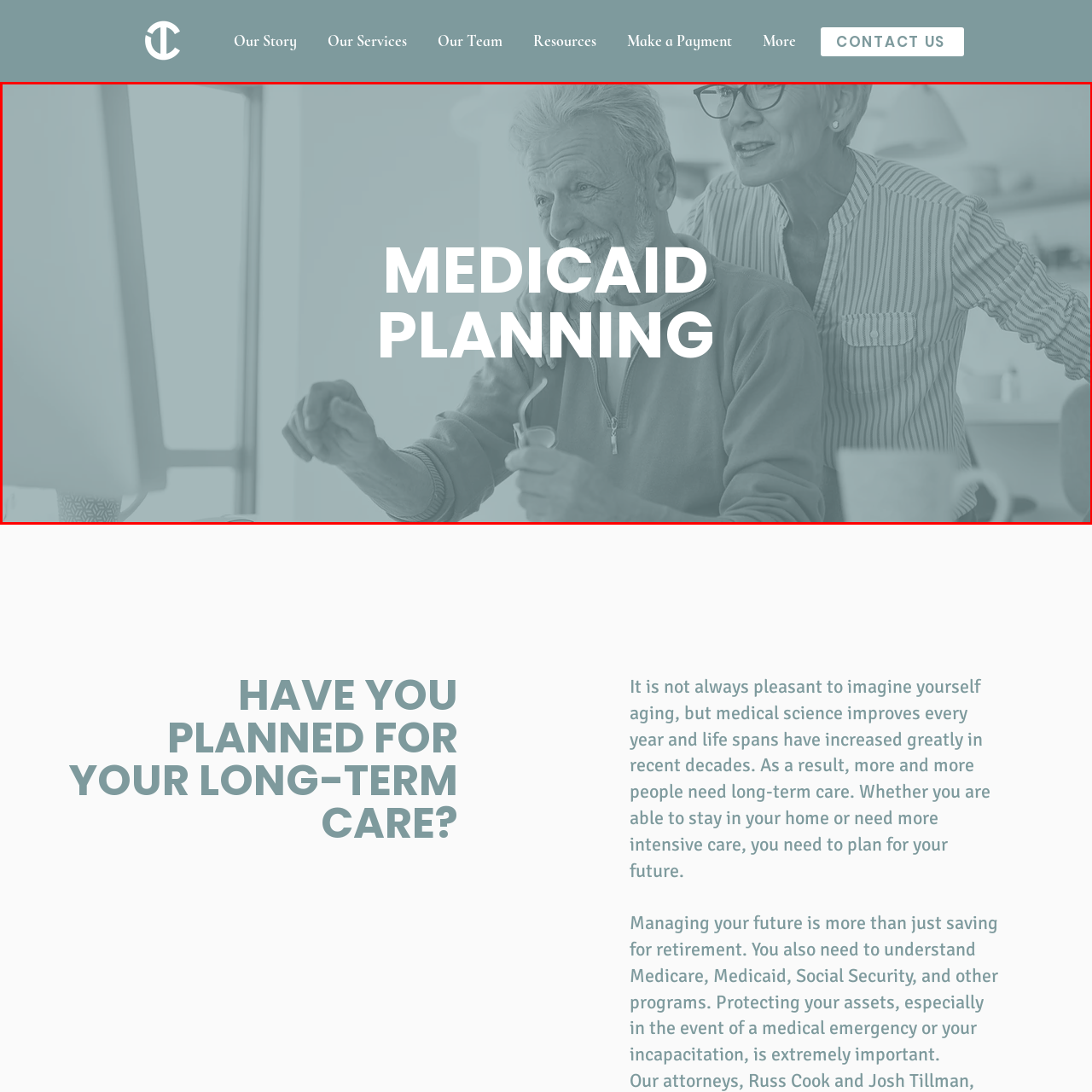Concentrate on the image inside the red frame and provide a detailed response to the subsequent question, utilizing the visual information from the image: 
What is the background of the image?

The caption describes the background of the image as 'soft', which implies a warm and inviting atmosphere, likely suggesting a home environment.